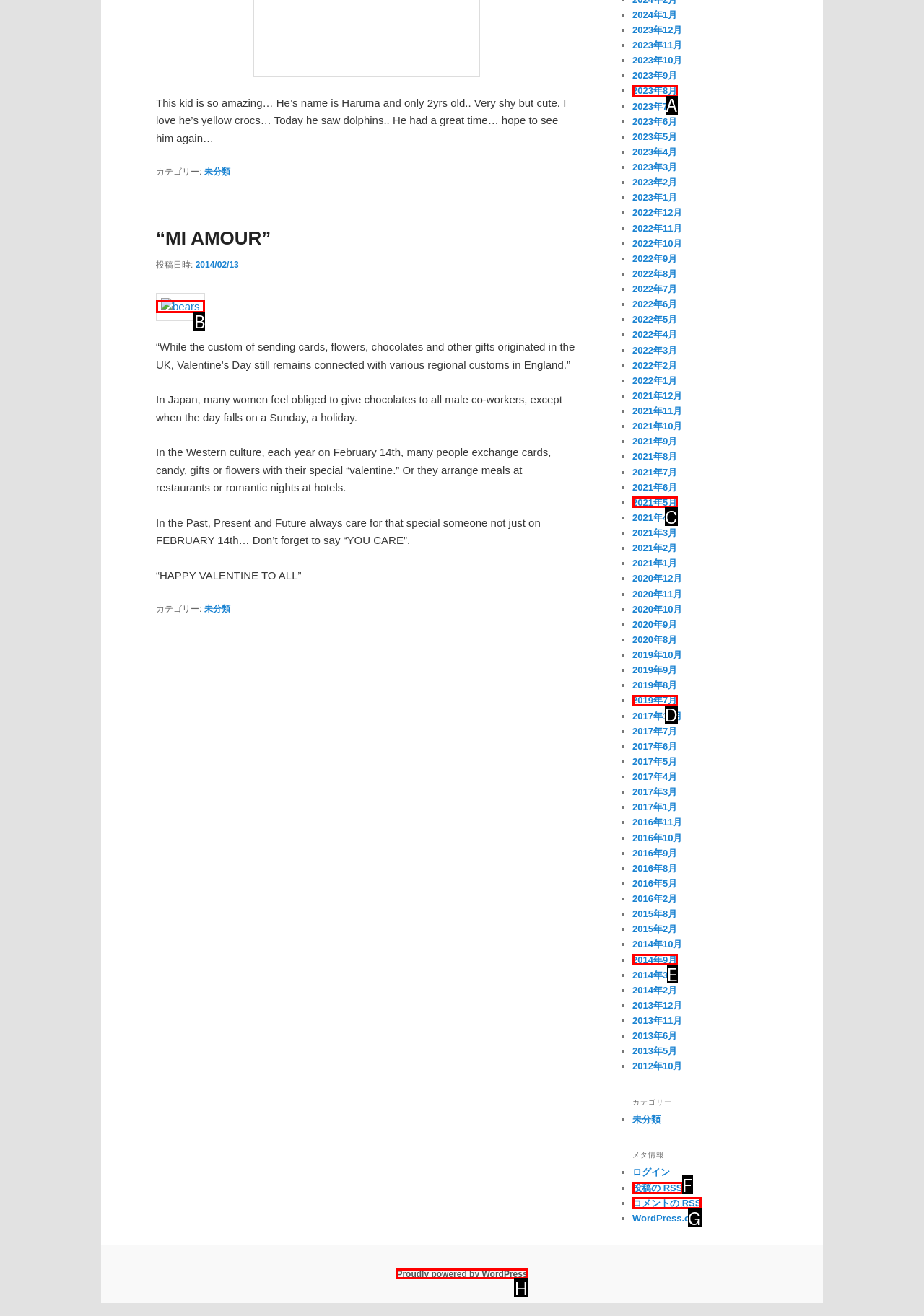Assess the description: Proudly powered by WordPress and select the option that matches. Provide the letter of the chosen option directly from the given choices.

H